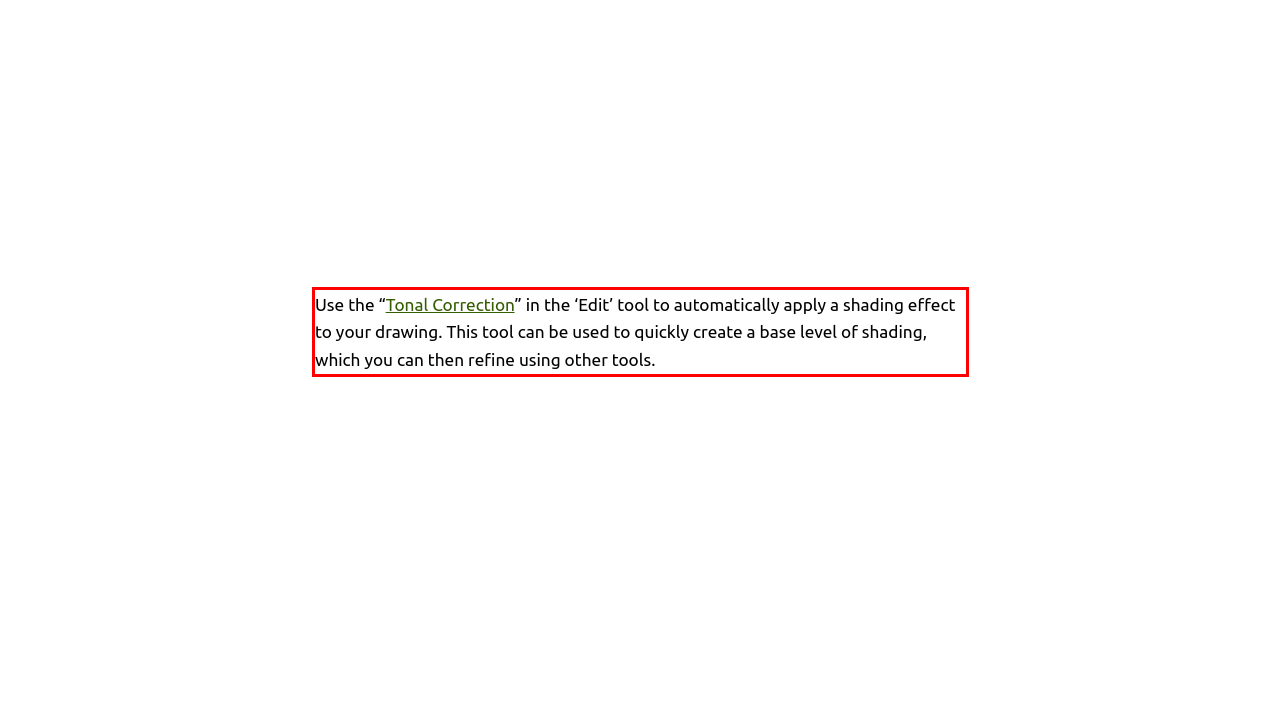Examine the webpage screenshot, find the red bounding box, and extract the text content within this marked area.

Use the “Tonal Correction” in the ‘Edit’ tool to automatically apply a shading effect to your drawing. This tool can be used to quickly create a base level of shading, which you can then refine using other tools.